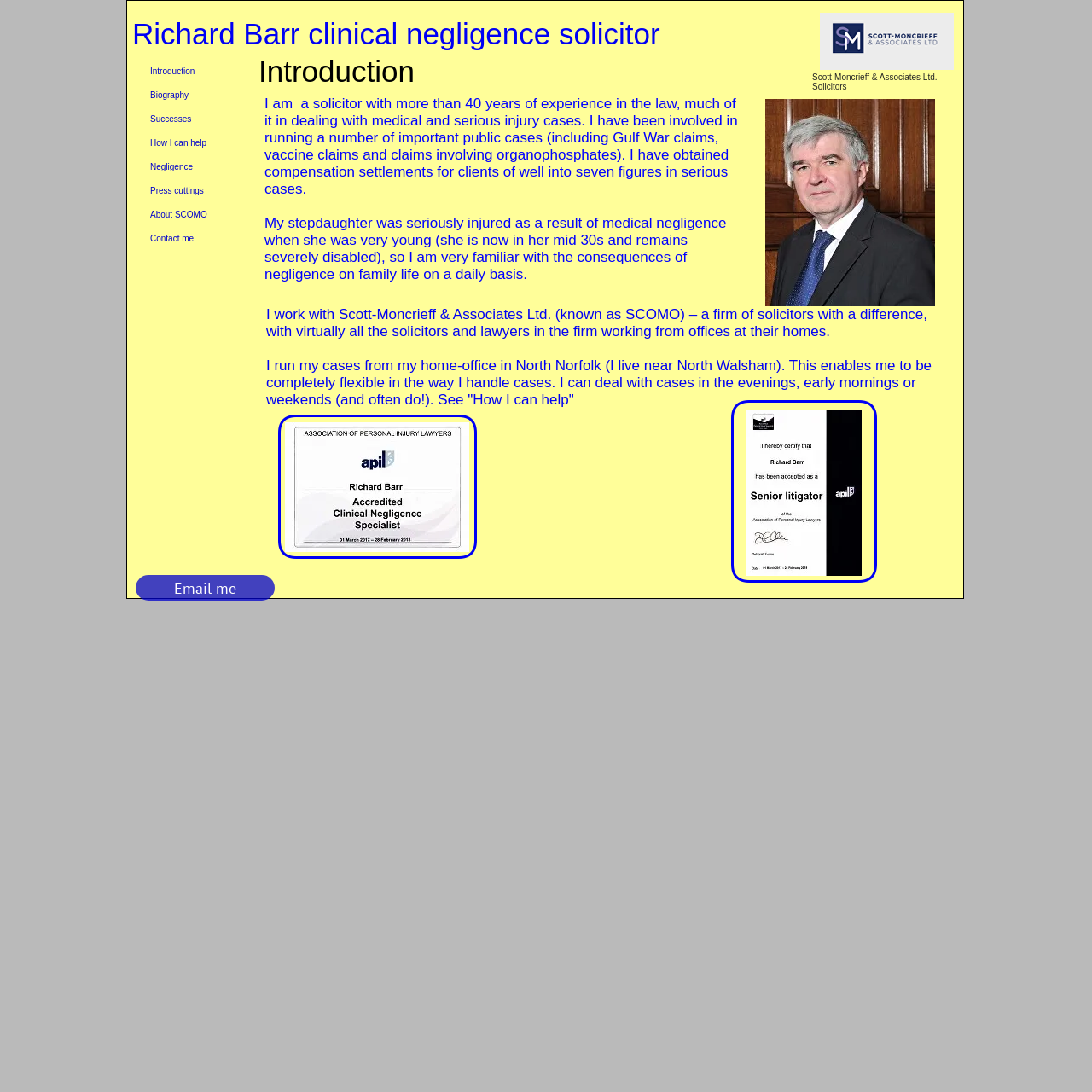What is the name of the firm Richard Barr works with?
By examining the image, provide a one-word or phrase answer.

Scott-Moncrieff & Associates Ltd.